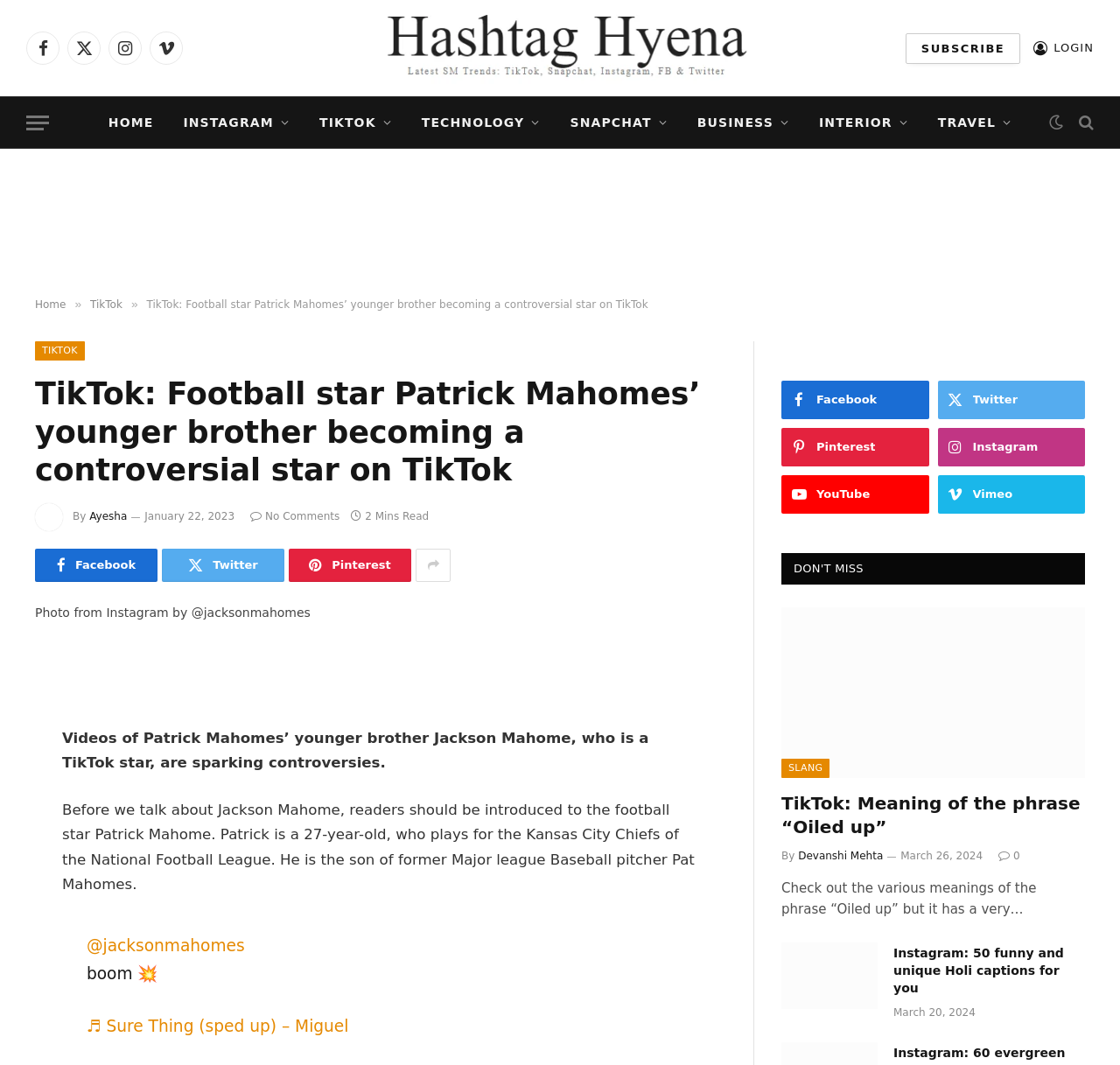Show the bounding box coordinates of the region that should be clicked to follow the instruction: "Click on the 'LOGIN' link."

[0.923, 0.027, 0.977, 0.064]